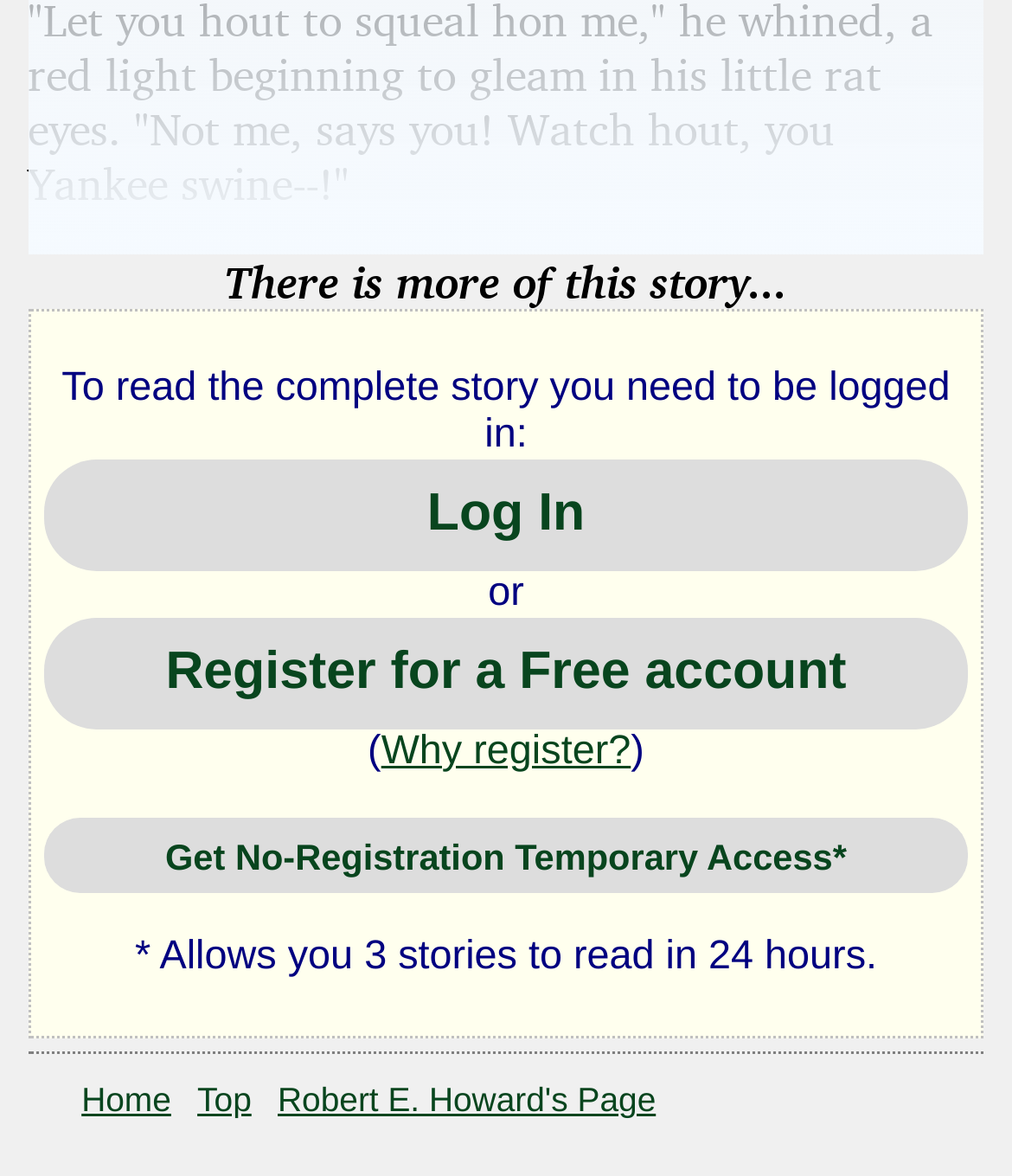Identify the bounding box for the UI element described as: "Home". The coordinates should be four float numbers between 0 and 1, i.e., [left, top, right, bottom].

[0.08, 0.919, 0.169, 0.952]